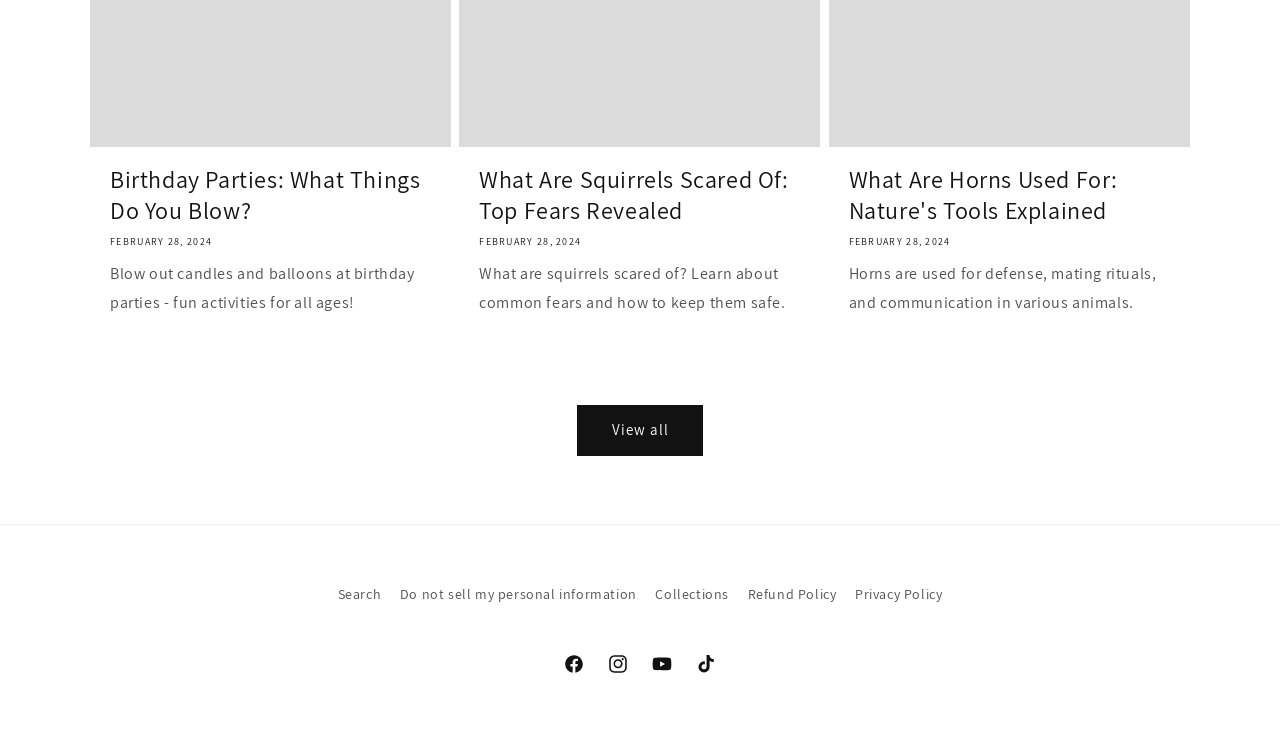Determine the bounding box coordinates for the element that should be clicked to follow this instruction: "Learn about squirrel fears". The coordinates should be given as four float numbers between 0 and 1, in the format [left, top, right, bottom].

[0.374, 0.223, 0.625, 0.309]